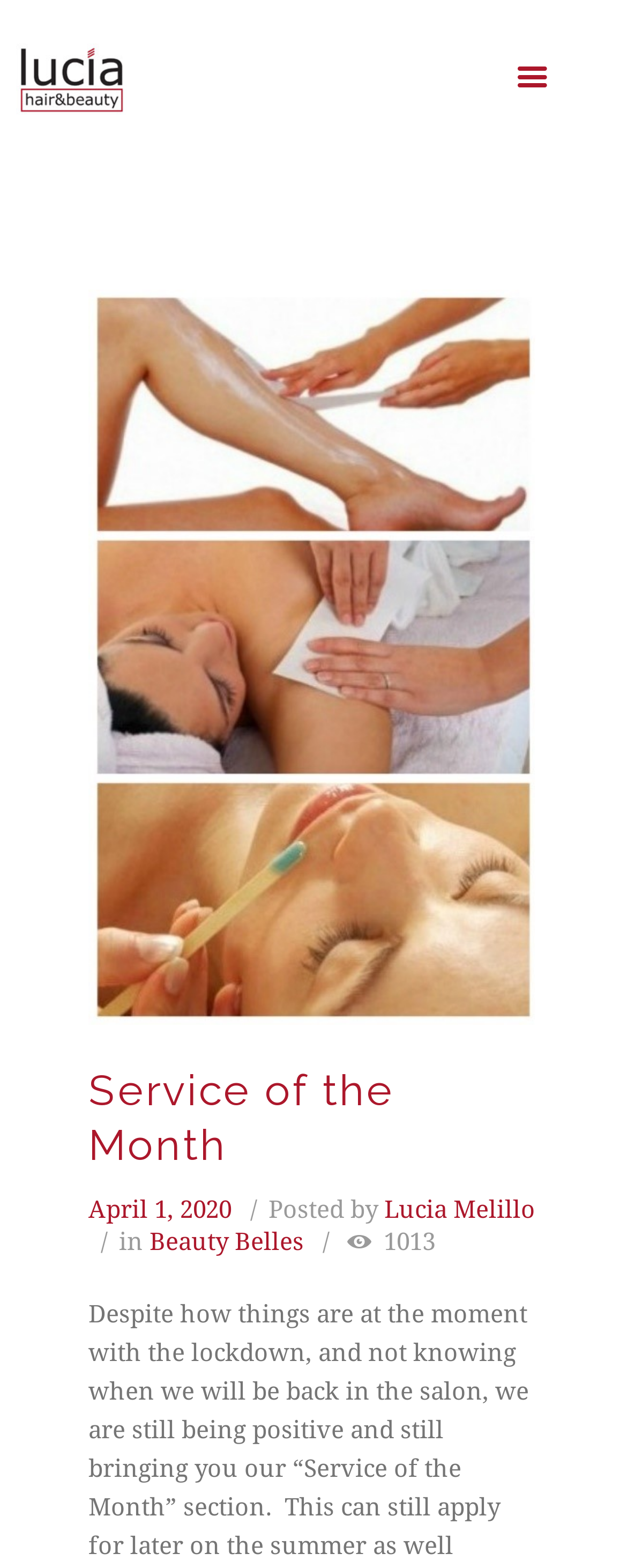Please extract the title of the webpage.

Service of the Month